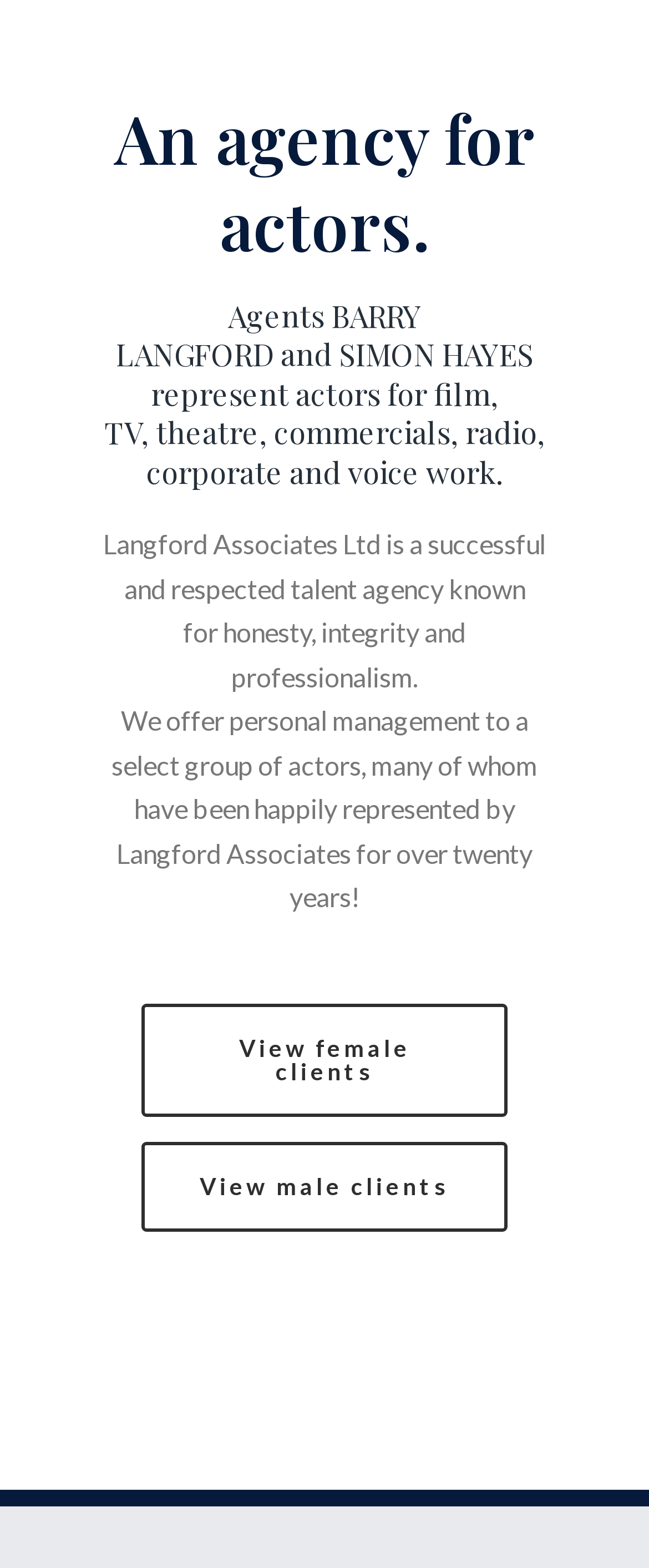Find the UI element described as: "View male clients" and predict its bounding box coordinates. Ensure the coordinates are four float numbers between 0 and 1, [left, top, right, bottom].

[0.218, 0.728, 0.782, 0.785]